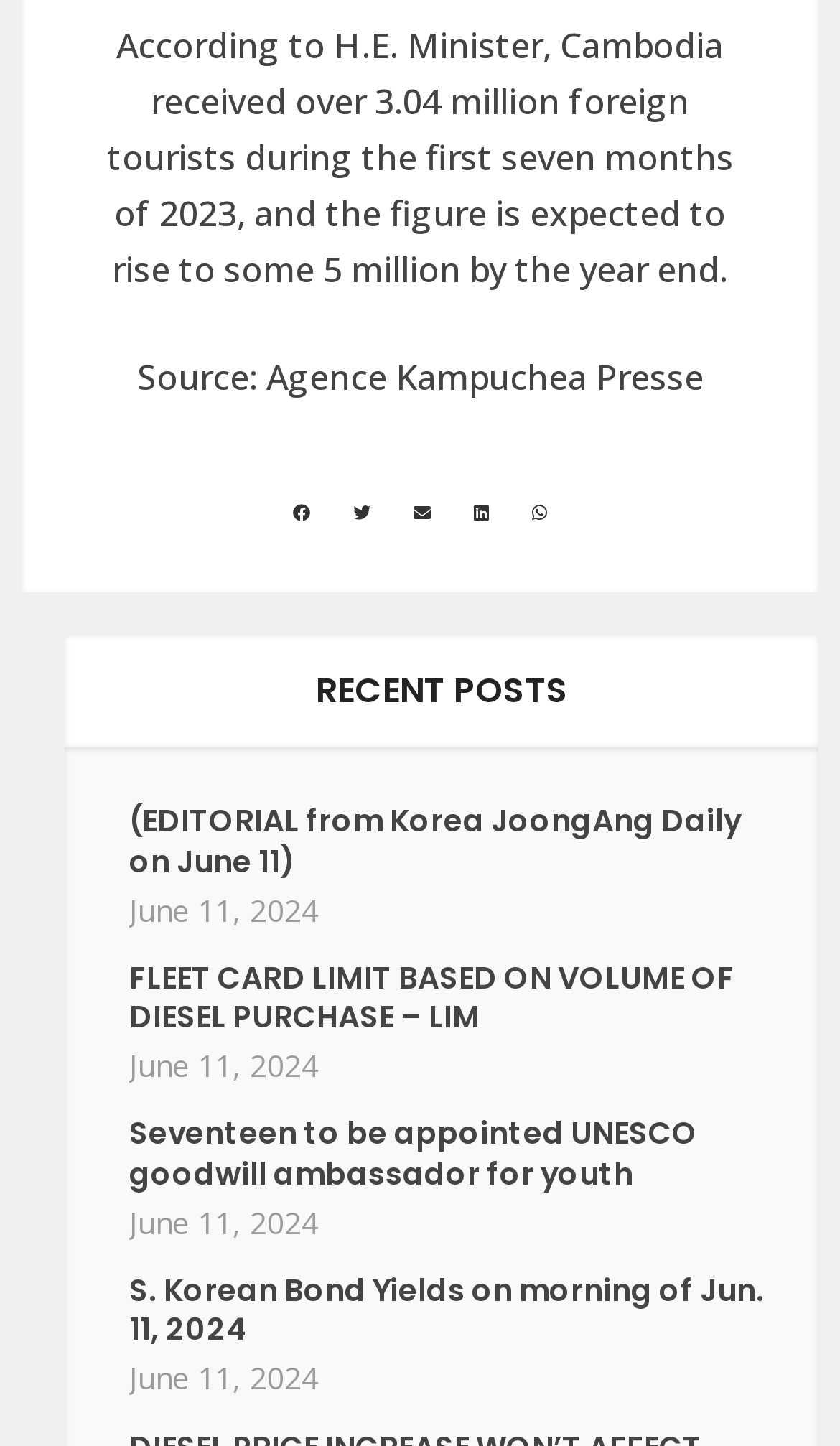Please determine the bounding box coordinates for the element that should be clicked to follow these instructions: "Read the editorial from Korea JoongAng Daily on June 11".

[0.154, 0.553, 0.882, 0.61]